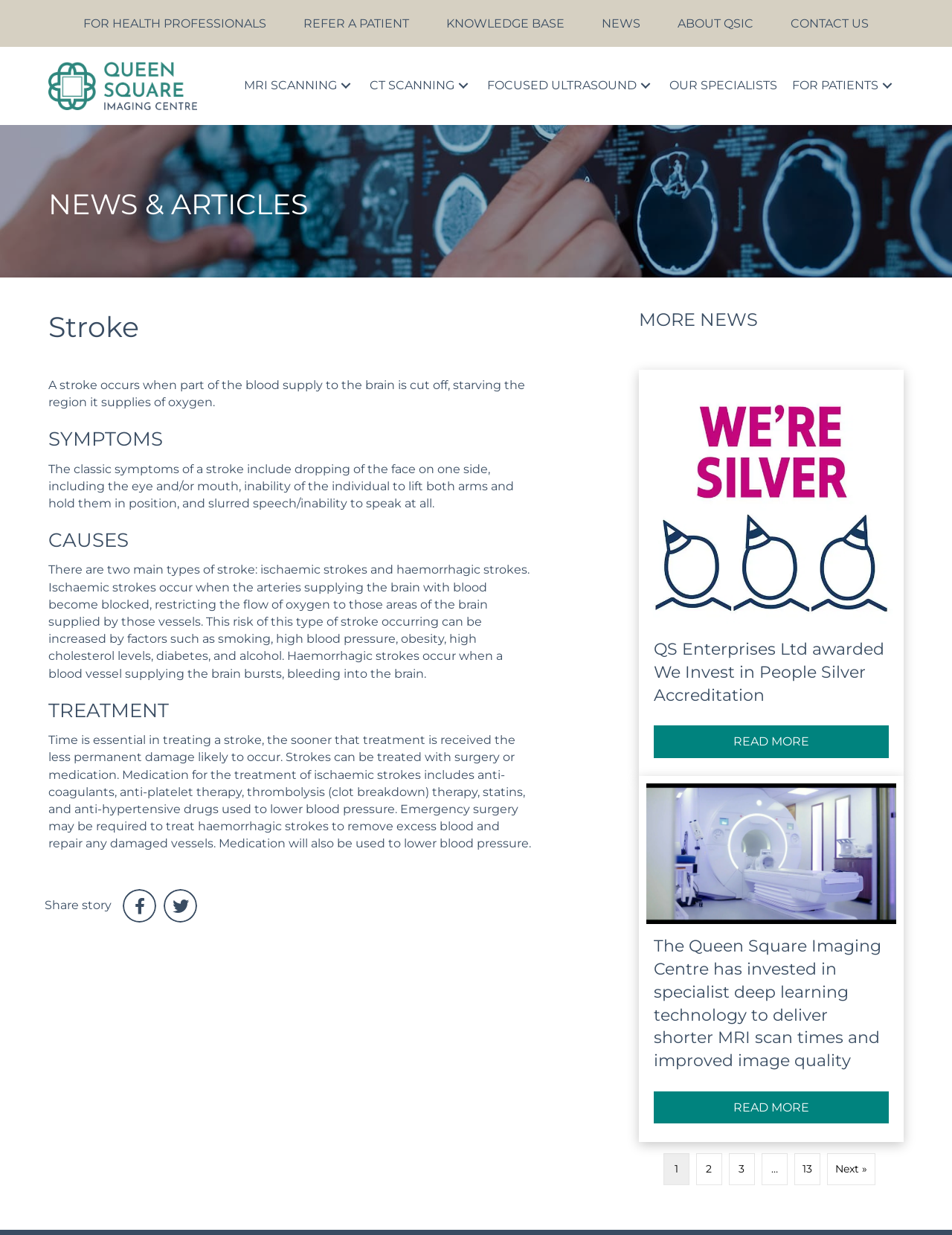What is the purpose of thrombolysis therapy in treating strokes?
Please provide a single word or phrase as your answer based on the screenshot.

Clot breakdown